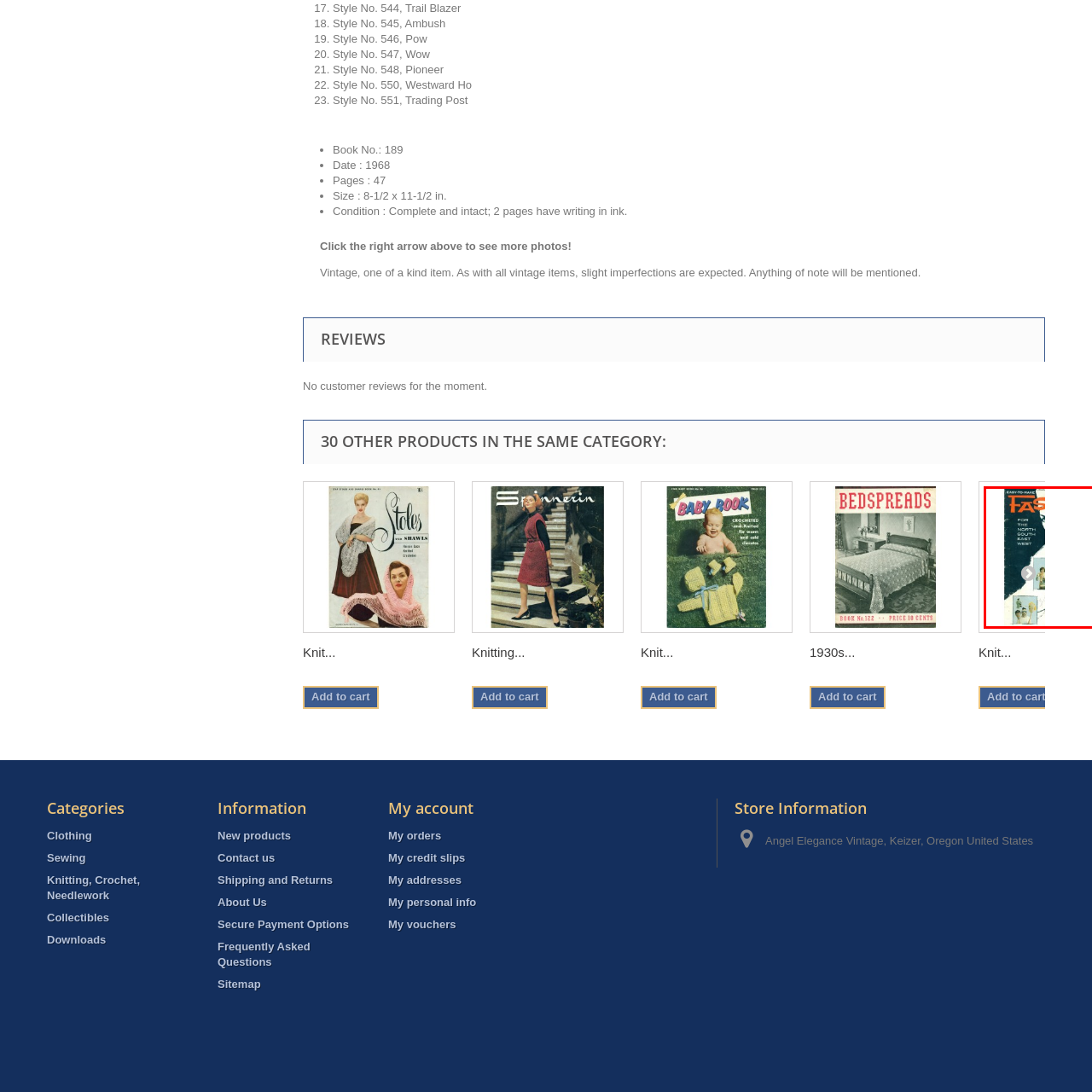What is the focus of the crafting techniques suggested by the title?
Inspect the image within the red bounding box and respond with a detailed answer, leveraging all visible details.

The title 'EASY-TO-MAKE FAS' prominently displayed at the top of the cover suggests a focus on accessible crafting or crafting techniques, implying that the projects within are easy to make and accessible to a wide range of users.